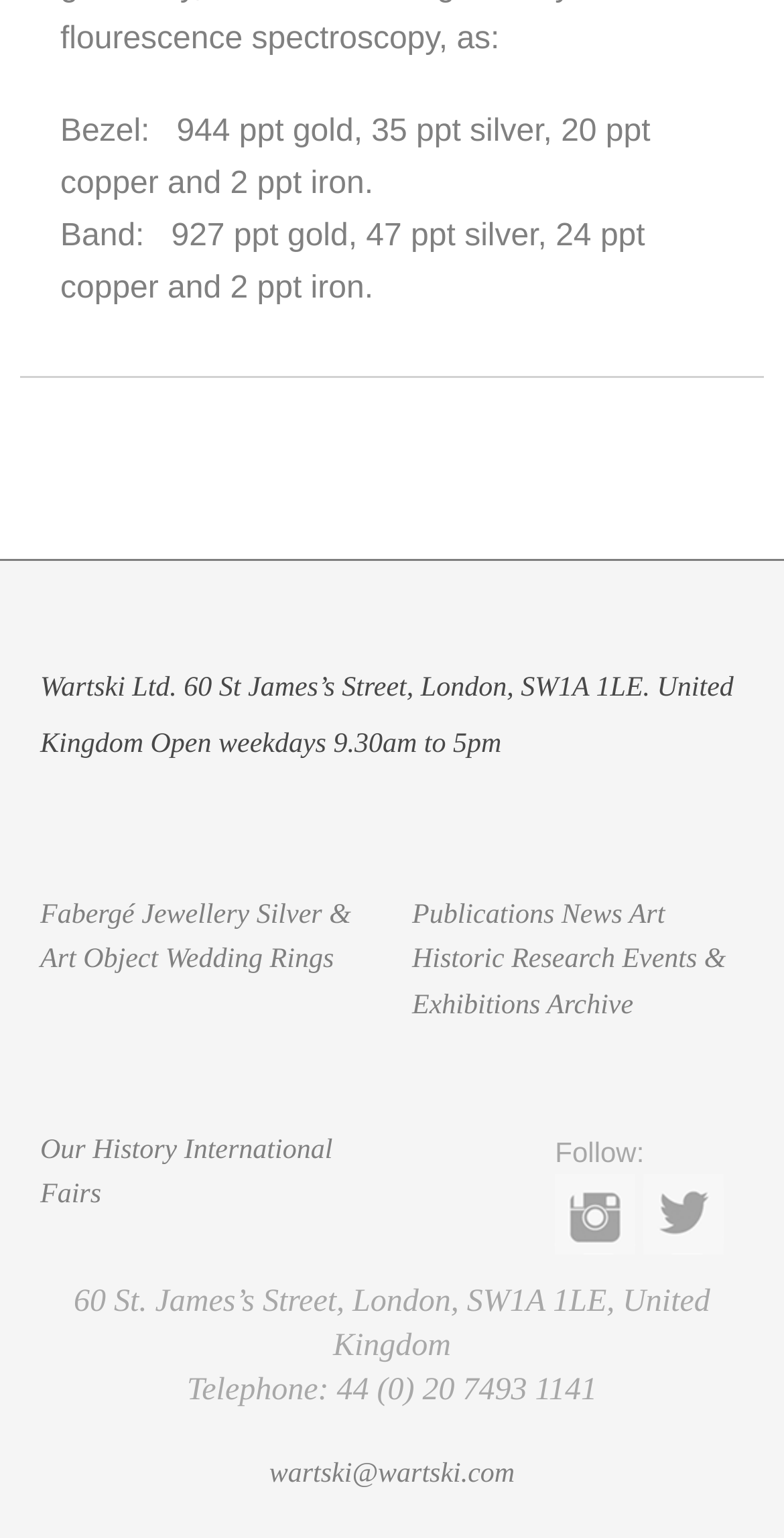With reference to the screenshot, provide a detailed response to the question below:
What social media platform is linked on the webpage?

I found the social media platform by looking at the image element that contains the Twitter logo, which is located next to the 'Follow:' static text element.